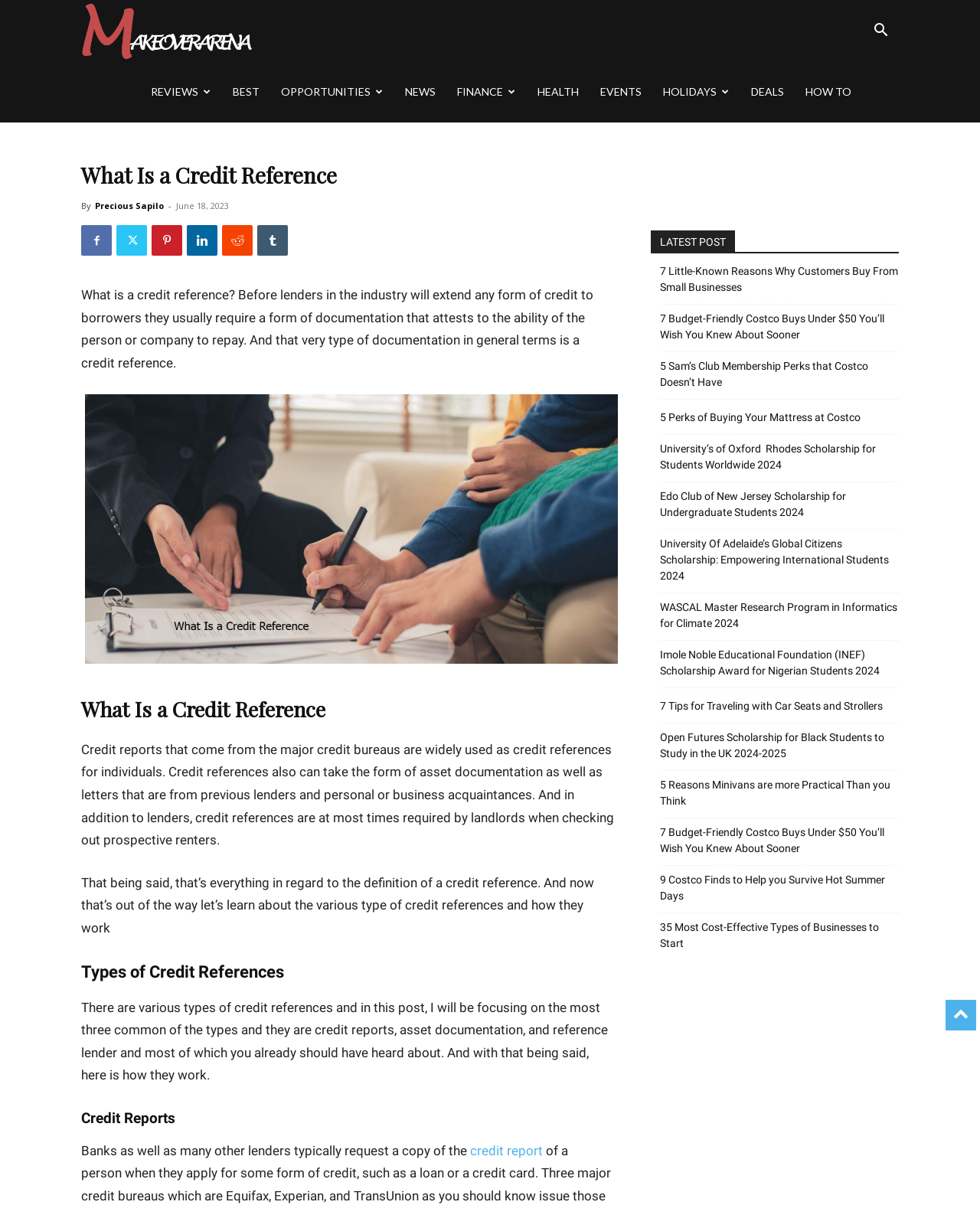Provide a brief response in the form of a single word or phrase:
What is the author of the article?

Precious Sapilo